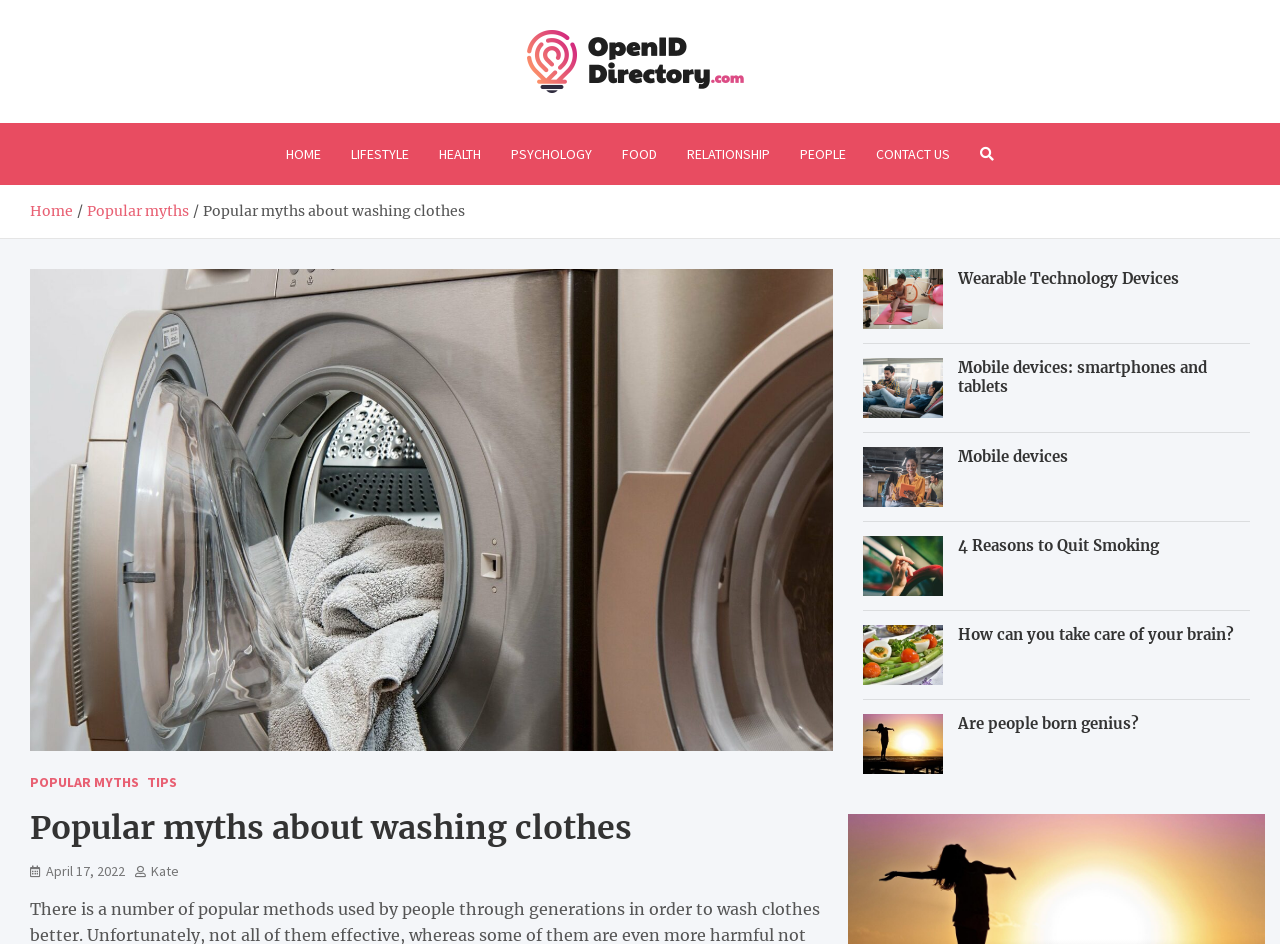Given the element description: "4 Reasons to Quit Smoking", predict the bounding box coordinates of the UI element it refers to, using four float numbers between 0 and 1, i.e., [left, top, right, bottom].

[0.749, 0.568, 0.906, 0.588]